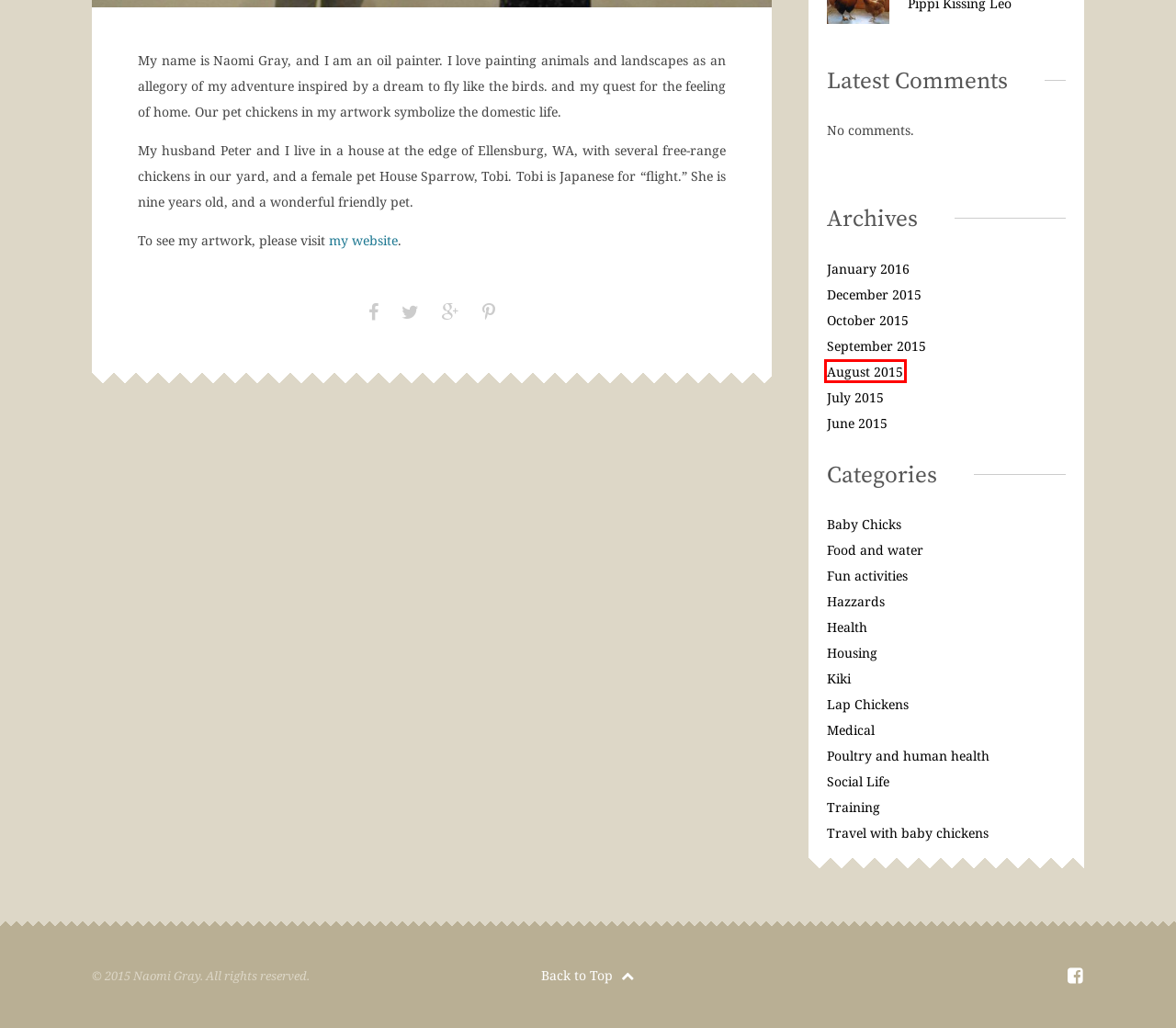Look at the screenshot of a webpage, where a red bounding box highlights an element. Select the best description that matches the new webpage after clicking the highlighted element. Here are the candidates:
A. Lap Chickens Journal - Hazzards
B. Lap Chickens Journal - 2015 - July
C. Lap Chickens Journal - Baby Chicks
D. Lap Chickens Journal - 2015 - August
E. Naomi Gray Fine Art
F. Lap Chickens Journal - Training
G. Lap Chickens Journal - Housing
H. Lap Chickens Journal - Fun activities

D